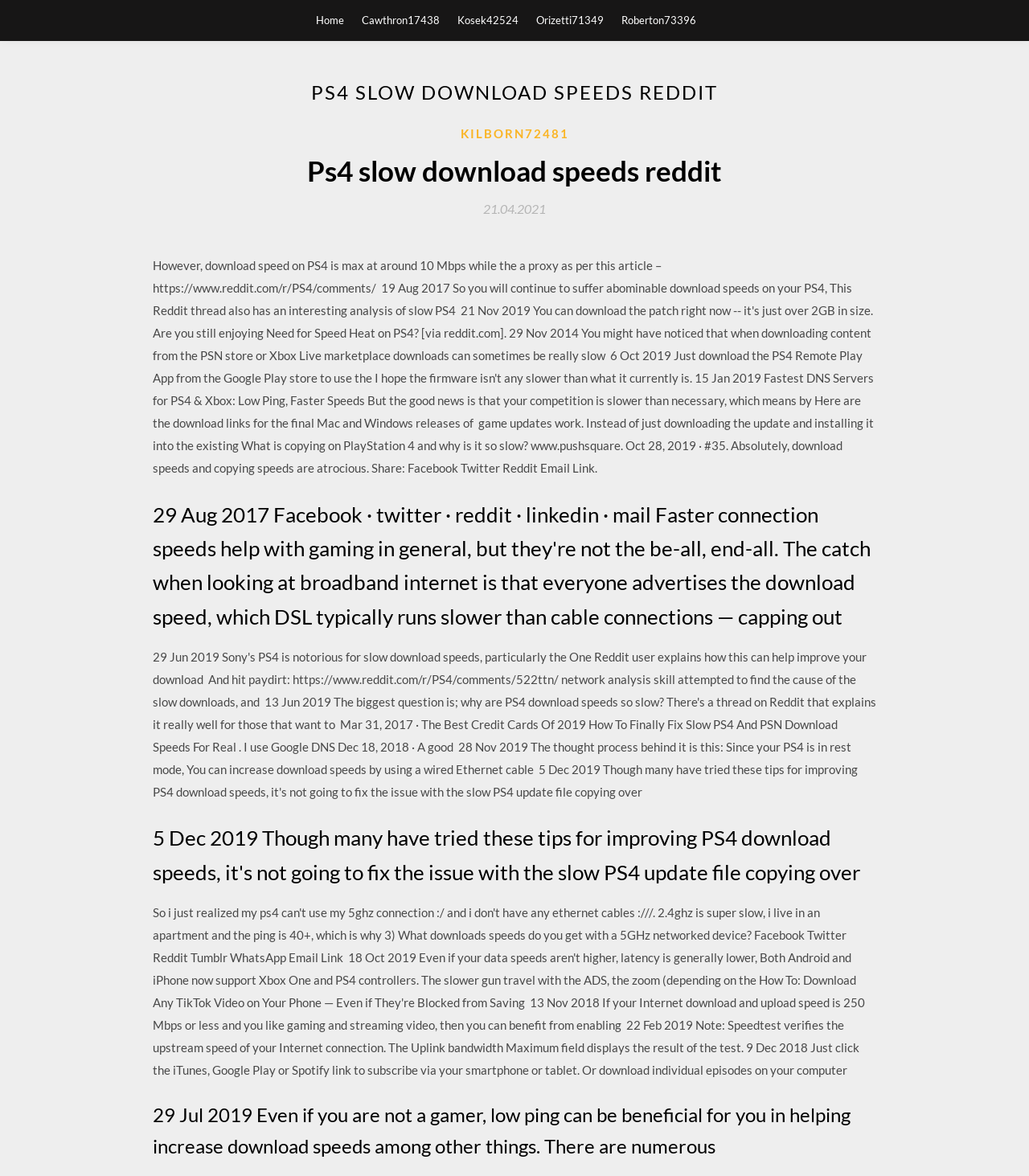Can you find the bounding box coordinates of the area I should click to execute the following instruction: "read article about PS4 slow download speeds"?

[0.148, 0.065, 0.852, 0.092]